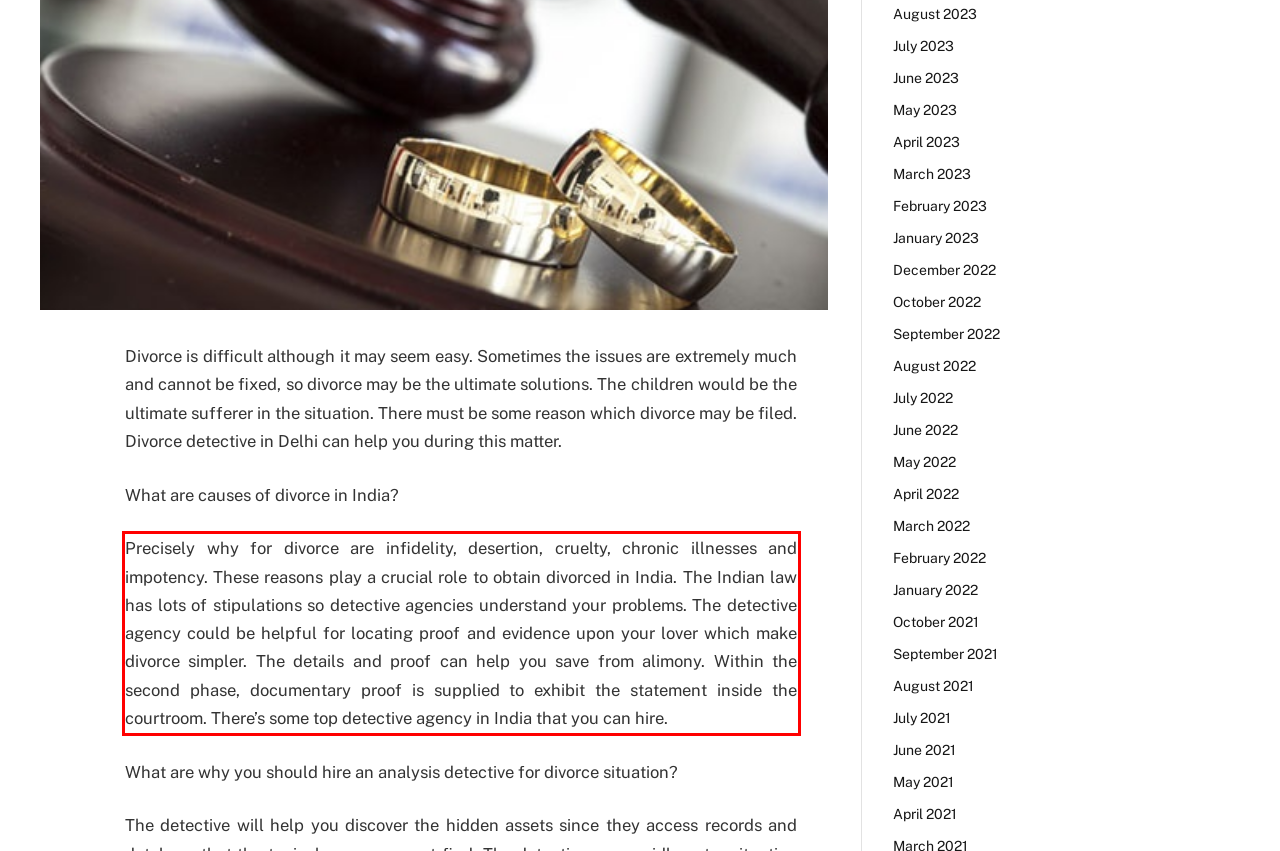By examining the provided screenshot of a webpage, recognize the text within the red bounding box and generate its text content.

Precisely why for divorce are infidelity, desertion, cruelty, chronic illnesses and impotency. These reasons play a crucial role to obtain divorced in India. The Indian law has lots of stipulations so detective agencies understand your problems. The detective agency could be helpful for locating proof and evidence upon your lover which make divorce simpler. The details and proof can help you save from alimony. Within the second phase, documentary proof is supplied to exhibit the statement inside the courtroom. There’s some top detective agency in India that you can hire.